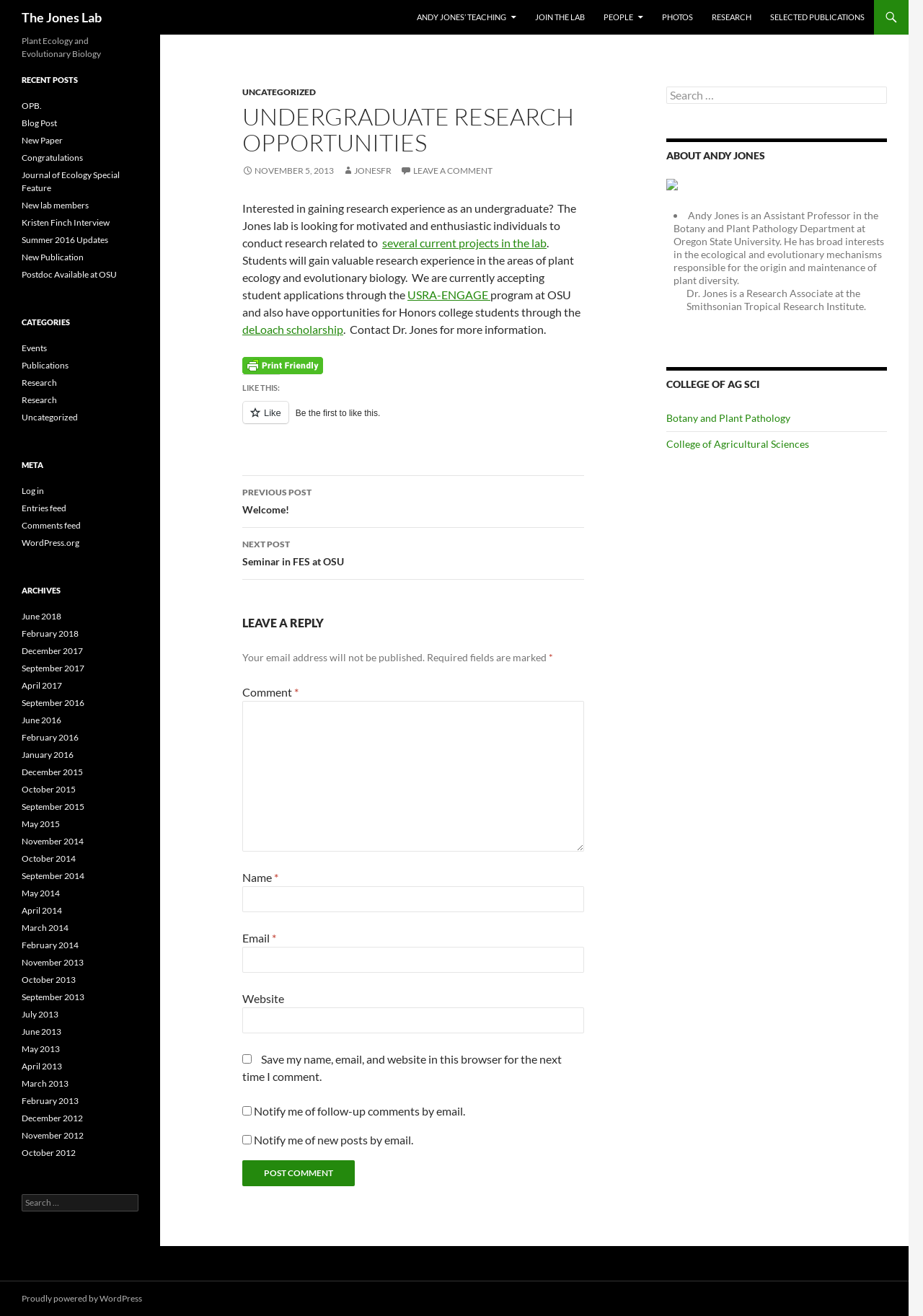Answer with a single word or phrase: 
What is the bounding box coordinate of the 'Search for:' text?

[0.721, 0.065, 0.754, 0.084]